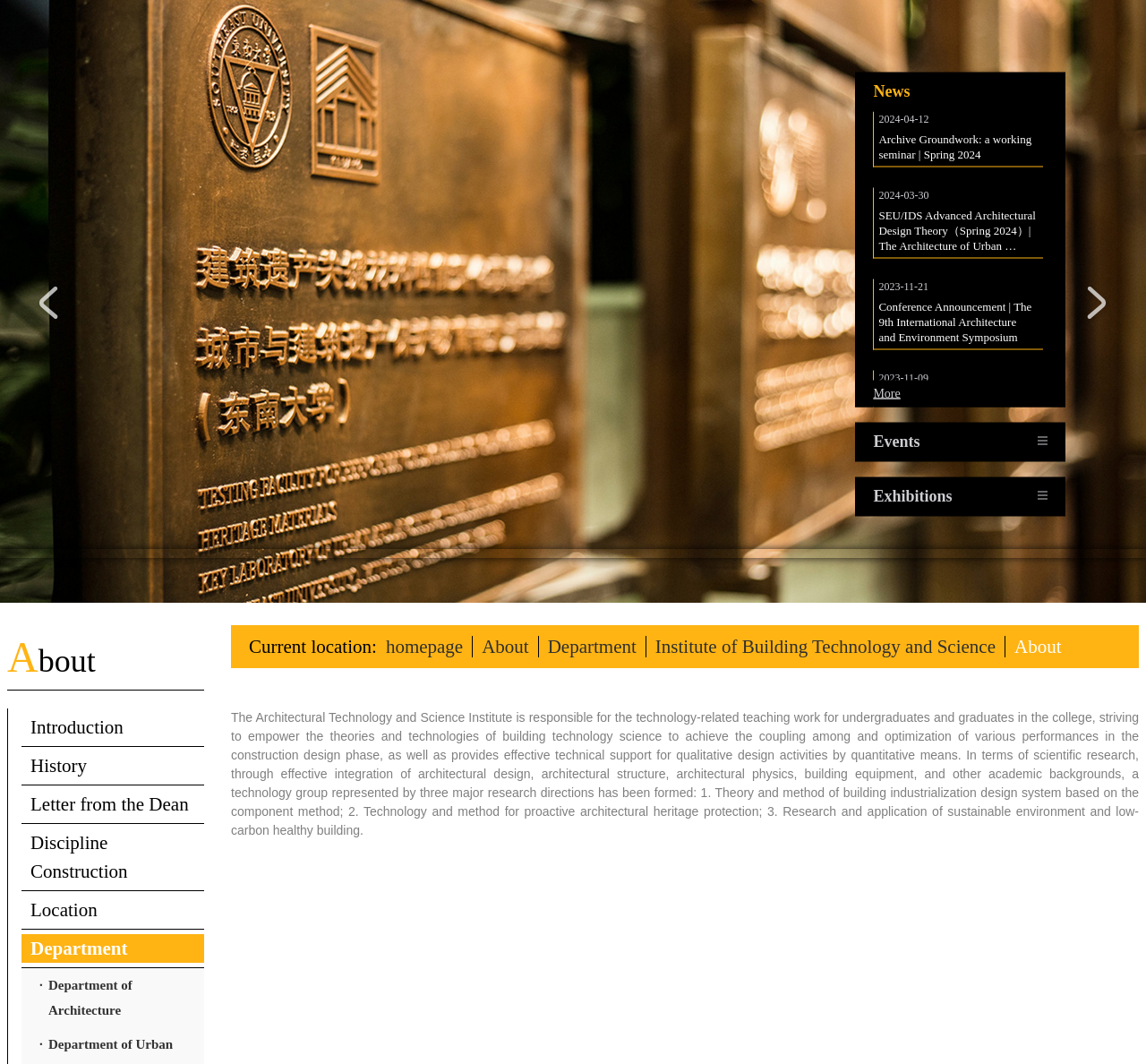What is the name of the department listed after 'Department of Urban Planning'?
Using the image provided, answer with just one word or phrase.

Department of Landscape Architecture